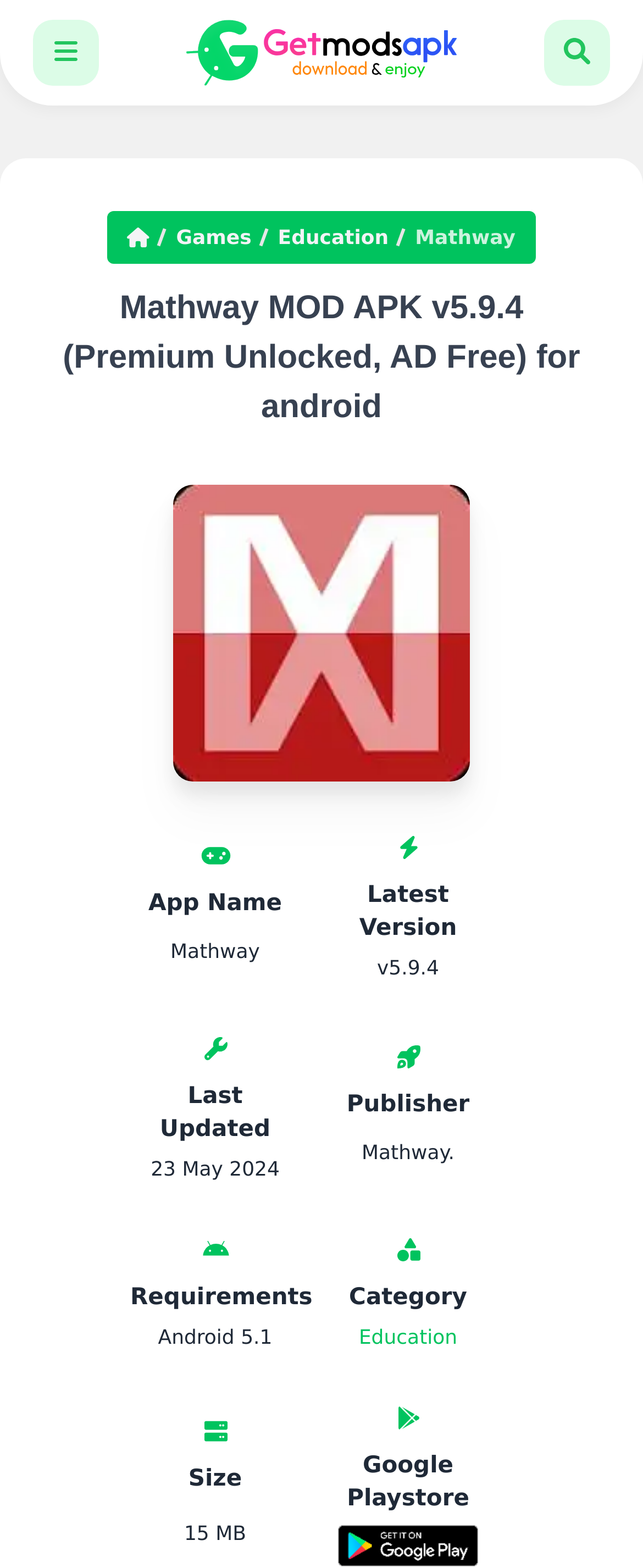Is the app available on the Google Playstore?
Give a one-word or short-phrase answer derived from the screenshot.

Yes